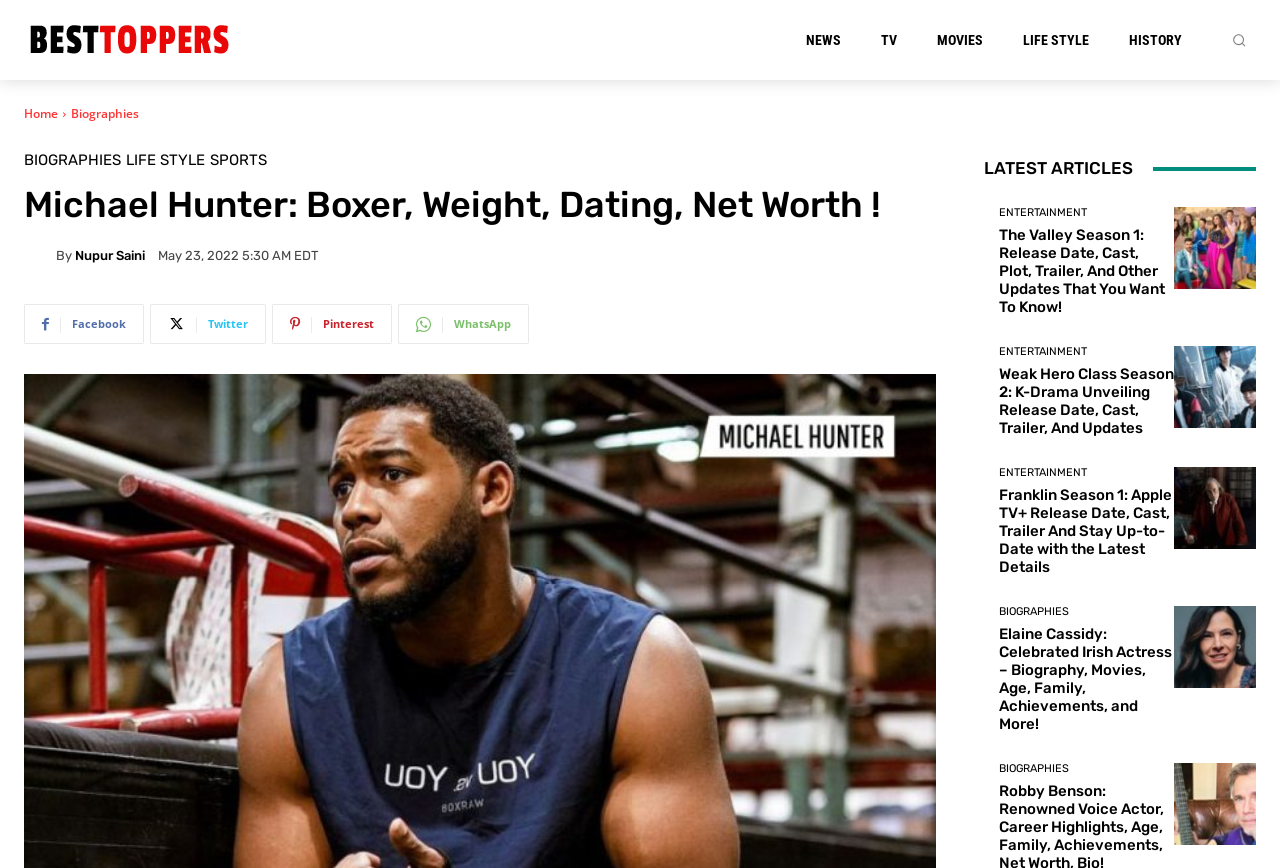How many latest articles are displayed on the webpage?
Examine the image and give a concise answer in one word or a short phrase.

4